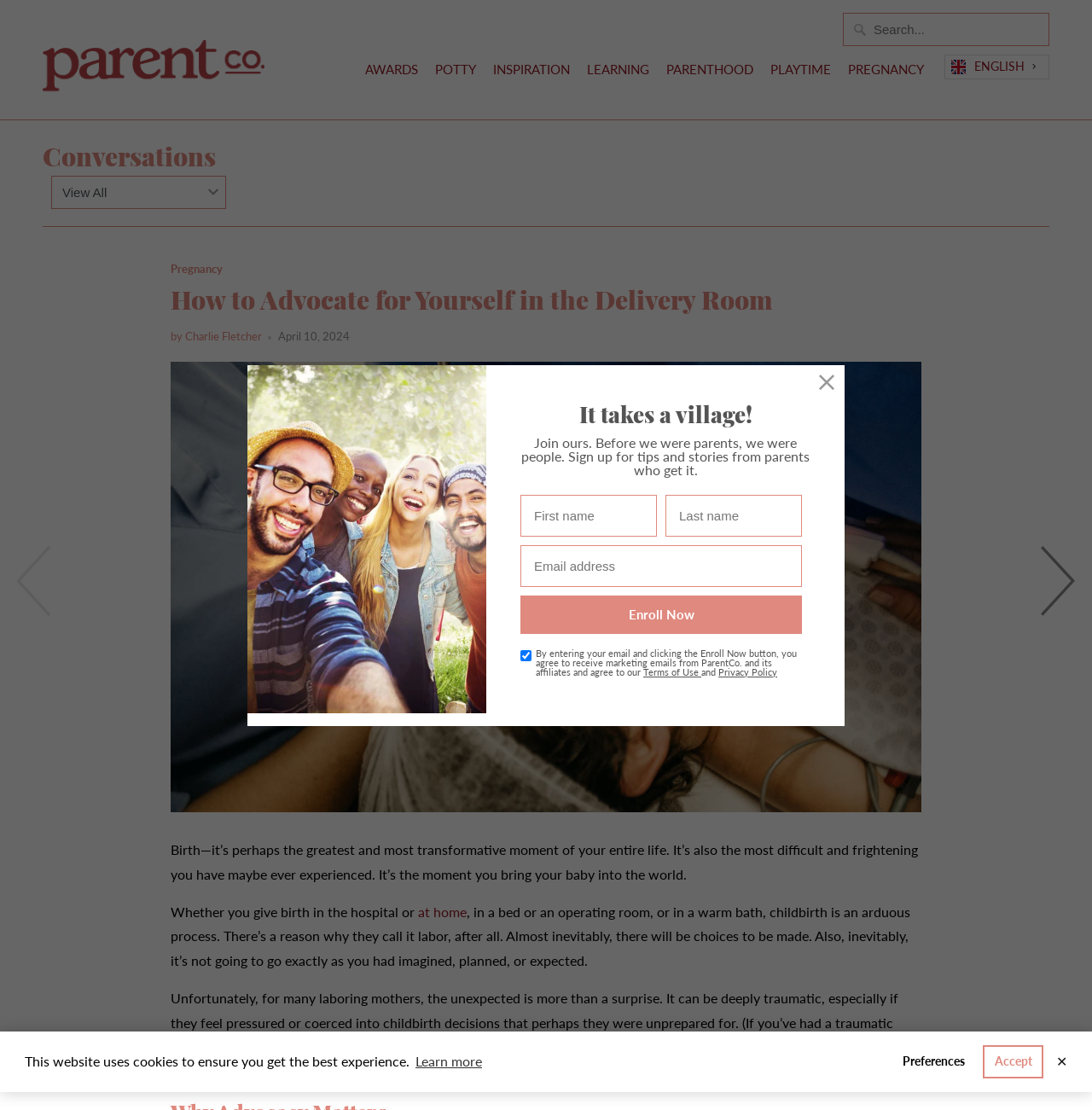Can you look at the image and give a comprehensive answer to the question:
What is the image above the article about?

I examined the image description 'newborn baby on woman's chest' and inferred that the image is related to the article's topic of childbirth and parenting.